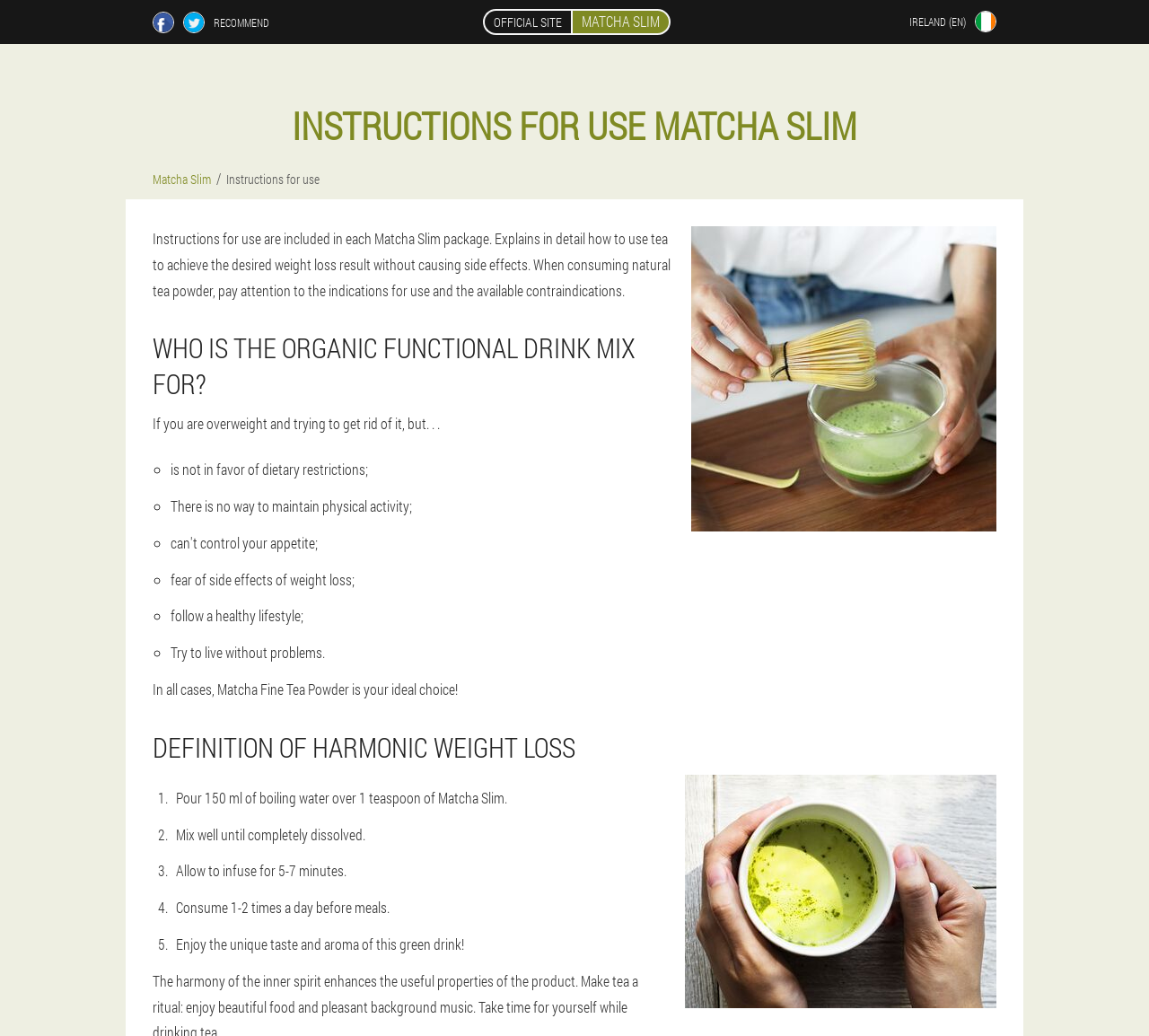What is the ideal amount of boiling water to mix with Matcha Slim?
Based on the screenshot, provide a one-word or short-phrase response.

150 ml